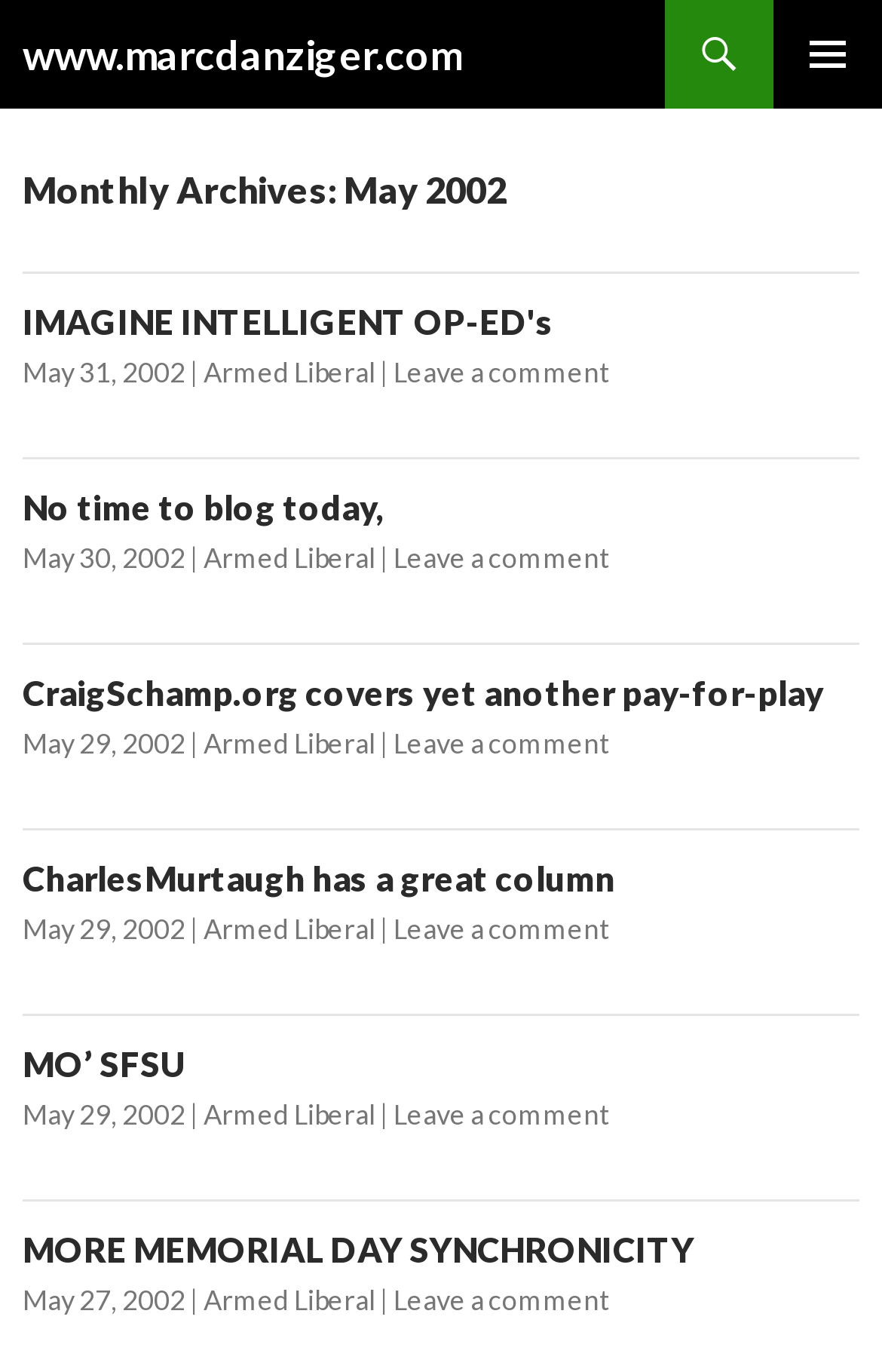Provide a single word or phrase to answer the given question: 
What is the title of the second article on this webpage?

No time to blog today,